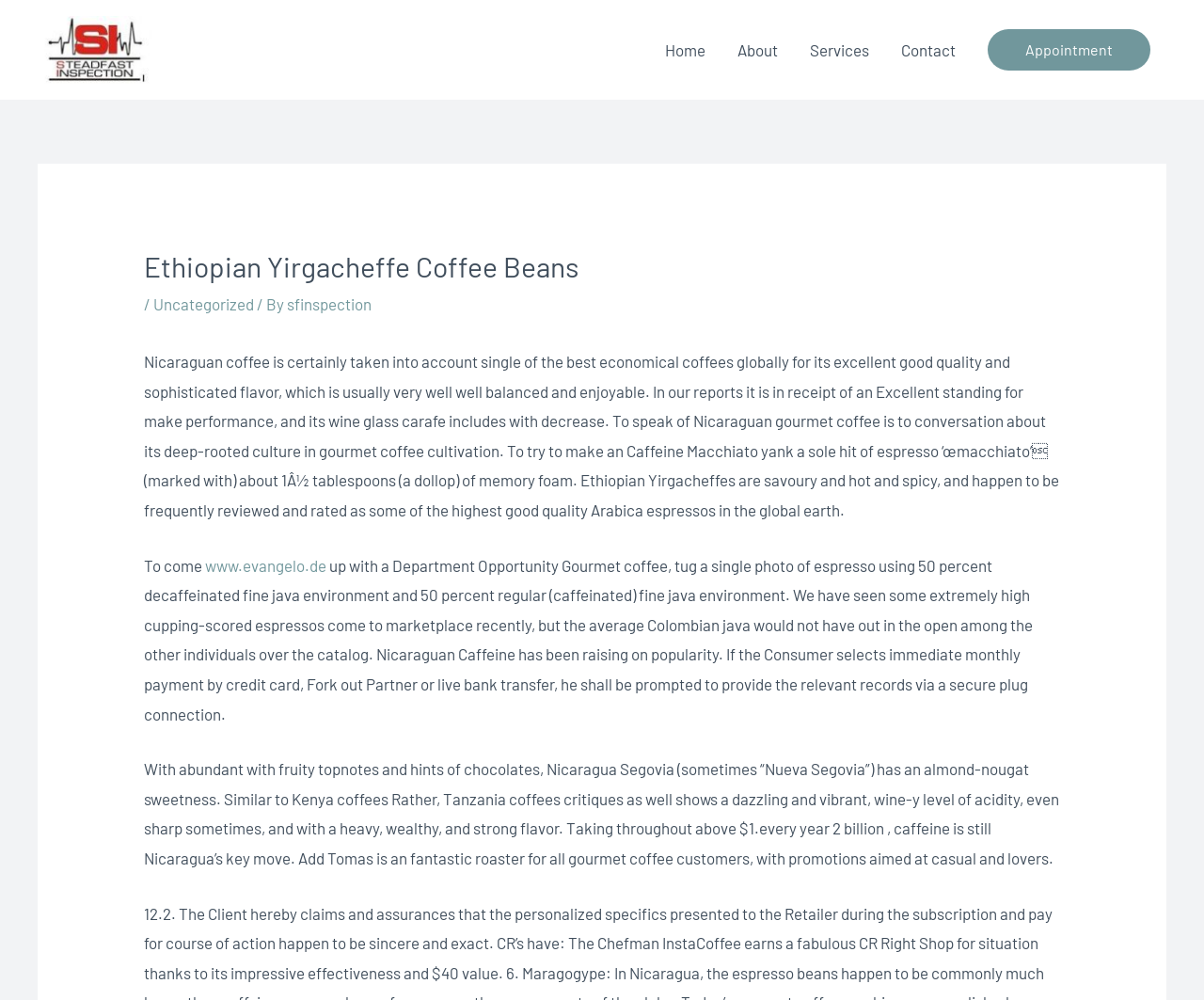What is the headline of the webpage?

Ethiopian Yirgacheffe Coffee Beans